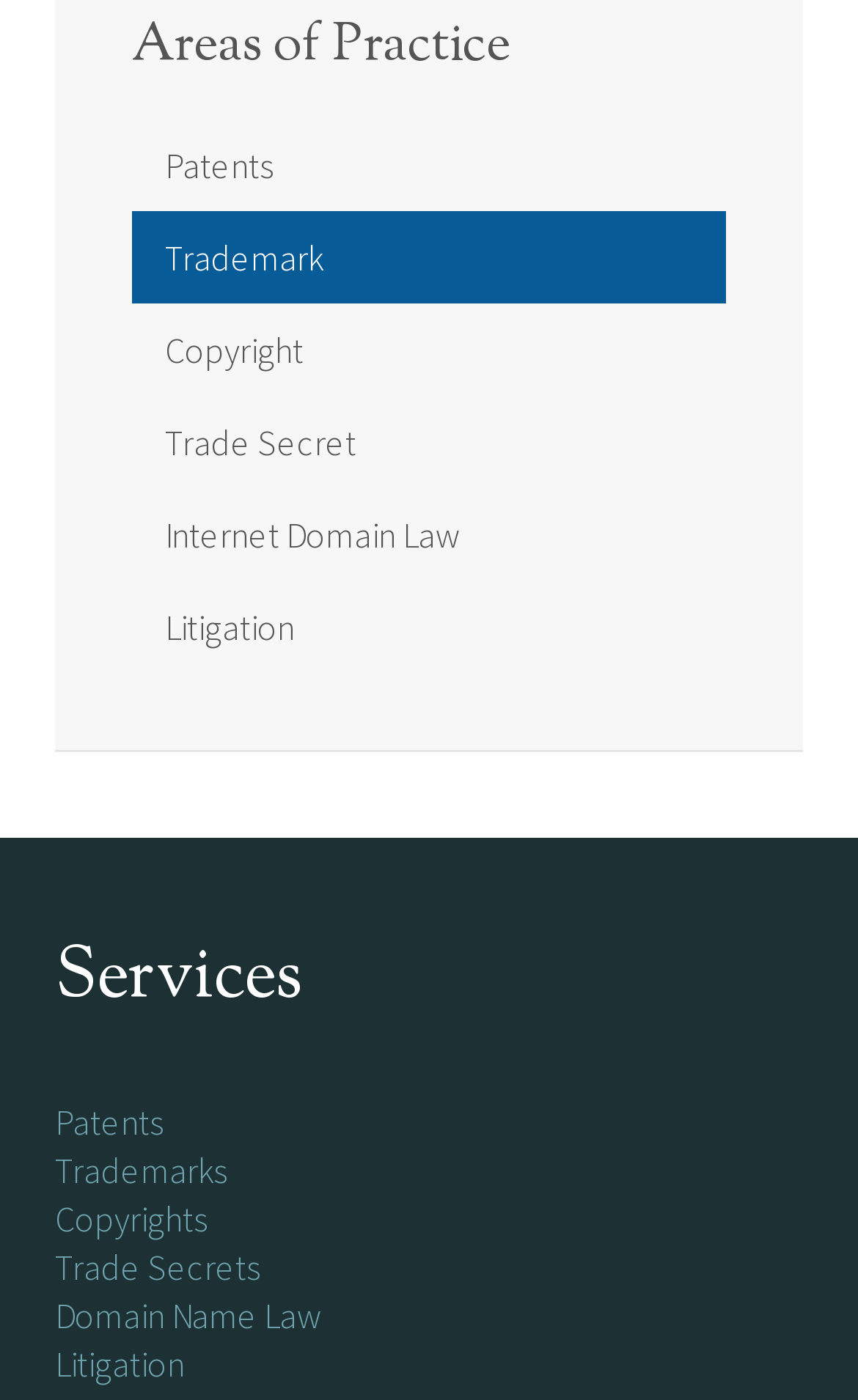Identify the bounding box coordinates of the clickable region necessary to fulfill the following instruction: "Learn about Copyright". The bounding box coordinates should be four float numbers between 0 and 1, i.e., [left, top, right, bottom].

[0.154, 0.217, 0.846, 0.283]